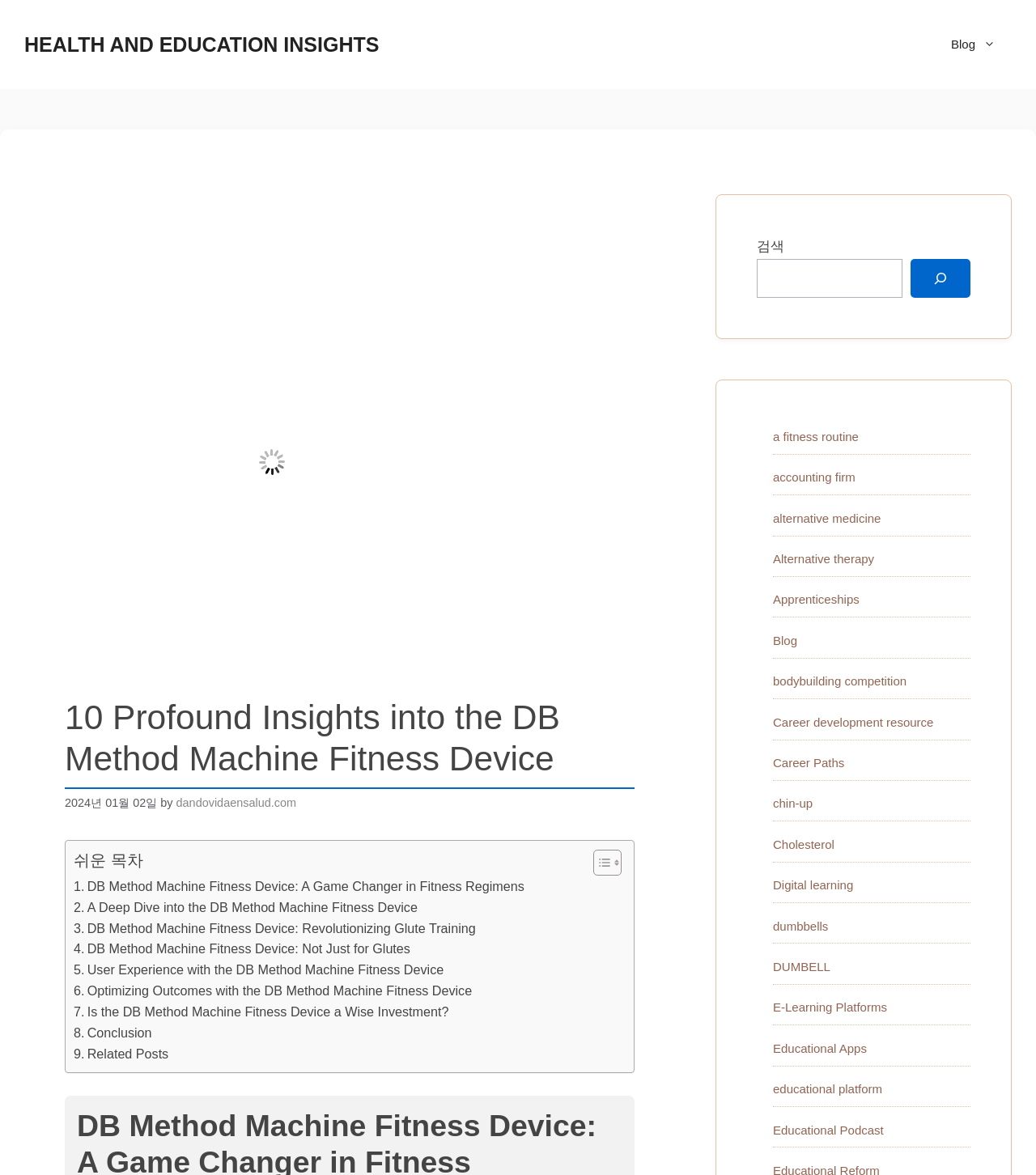Identify the bounding box coordinates of the clickable region required to complete the instruction: "Click the 'Blog' link in the navigation menu". The coordinates should be given as four float numbers within the range of 0 and 1, i.e., [left, top, right, bottom].

[0.902, 0.021, 0.977, 0.055]